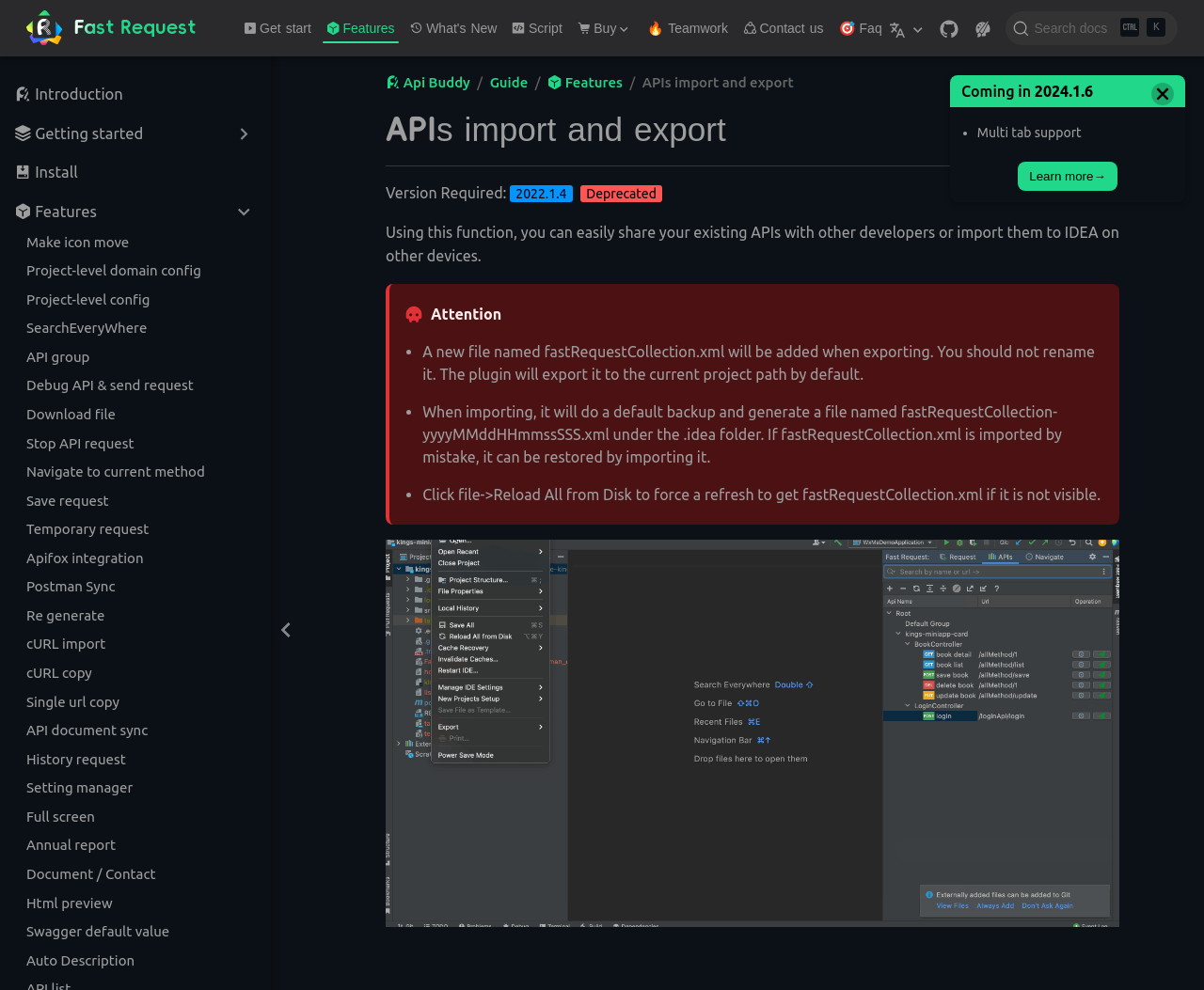Provide your answer to the question using just one word or phrase: What will be added when exporting APIs?

fastRequestCollection.xml file